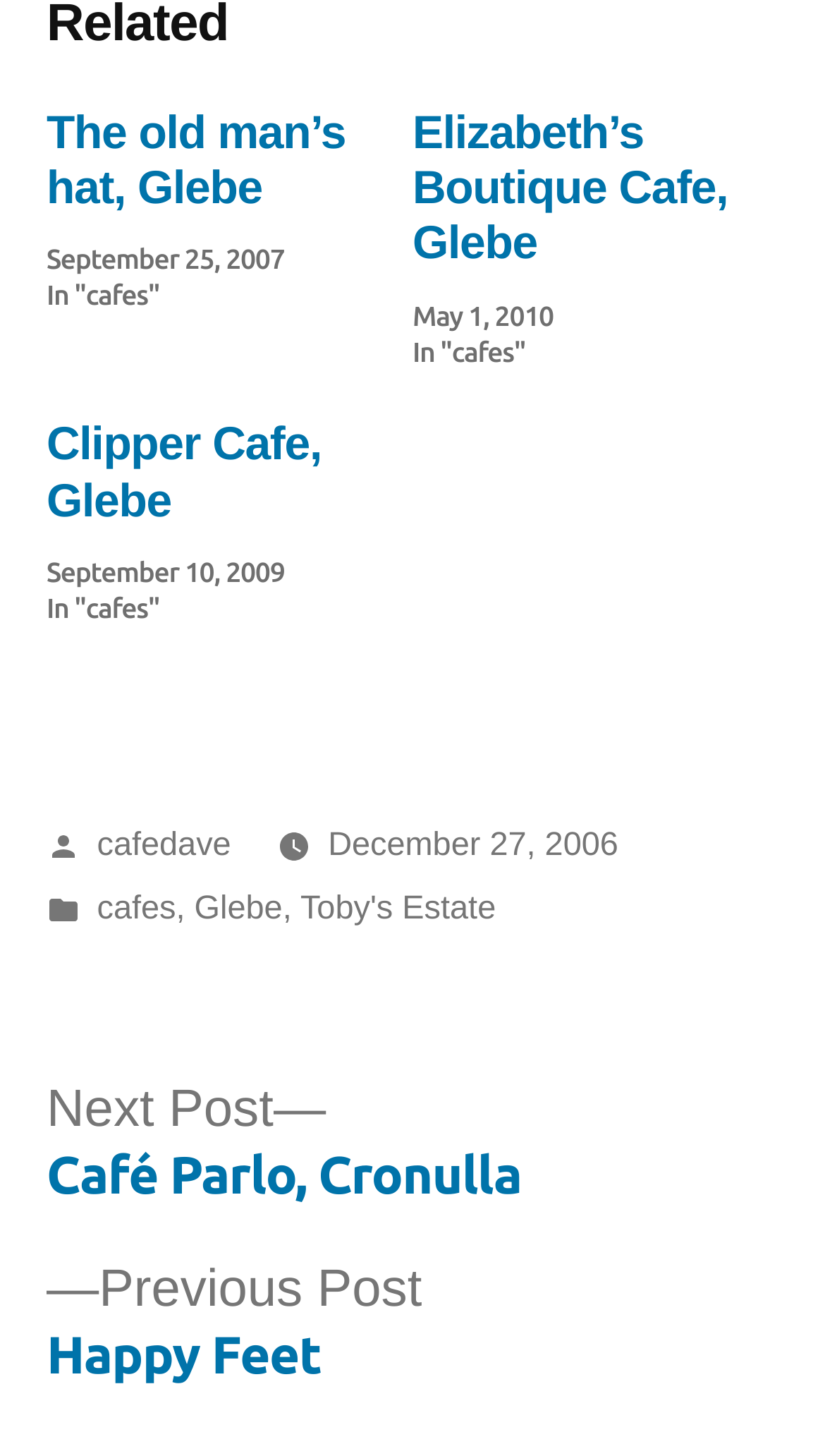Provide the bounding box coordinates for the UI element that is described as: "Elizabeth’s Boutique Cafe, Glebe".

[0.5, 0.072, 0.882, 0.185]